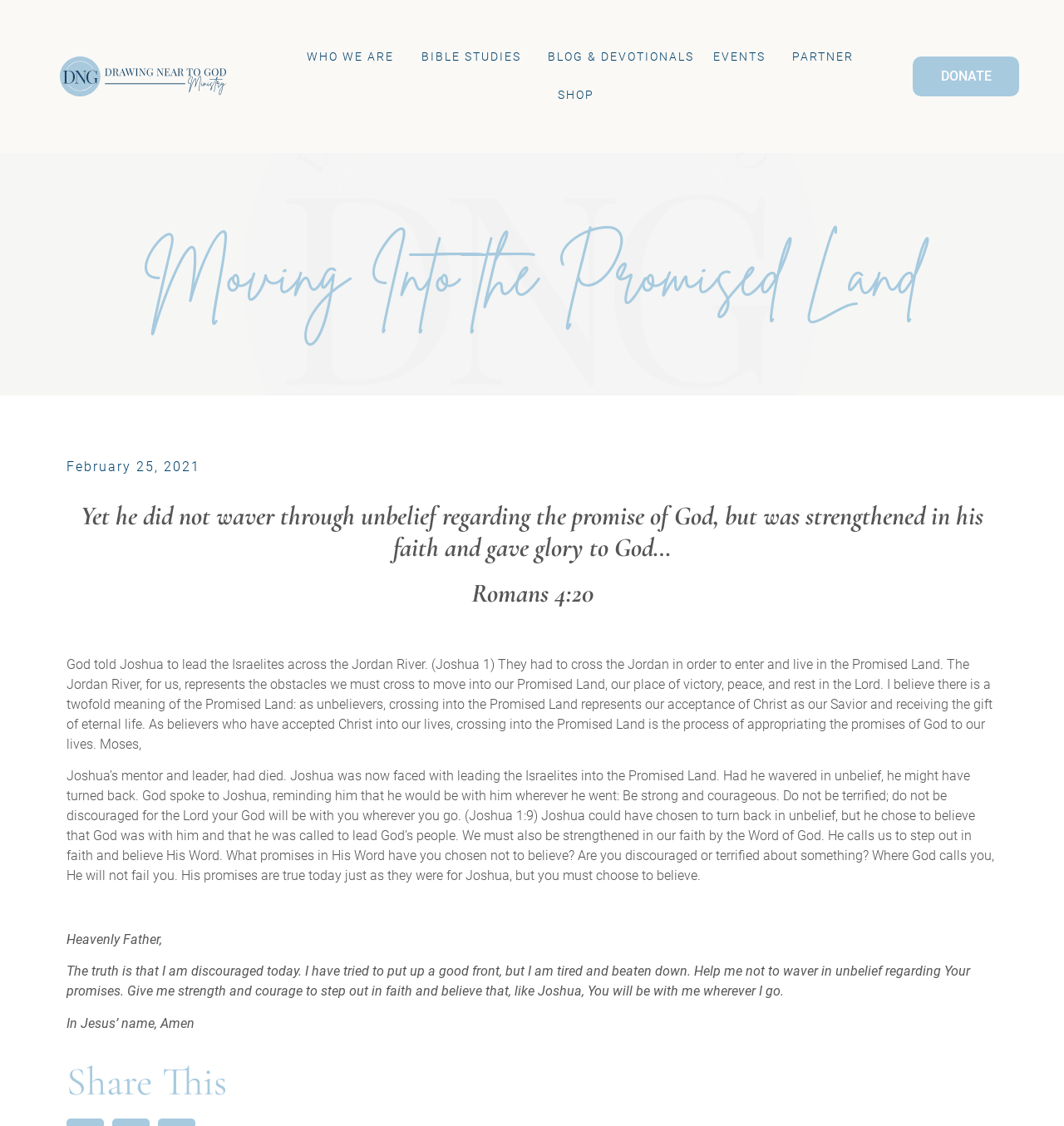What is the name of the river that represents obstacles to move into the Promised Land? Refer to the image and provide a one-word or short phrase answer.

Jordan River